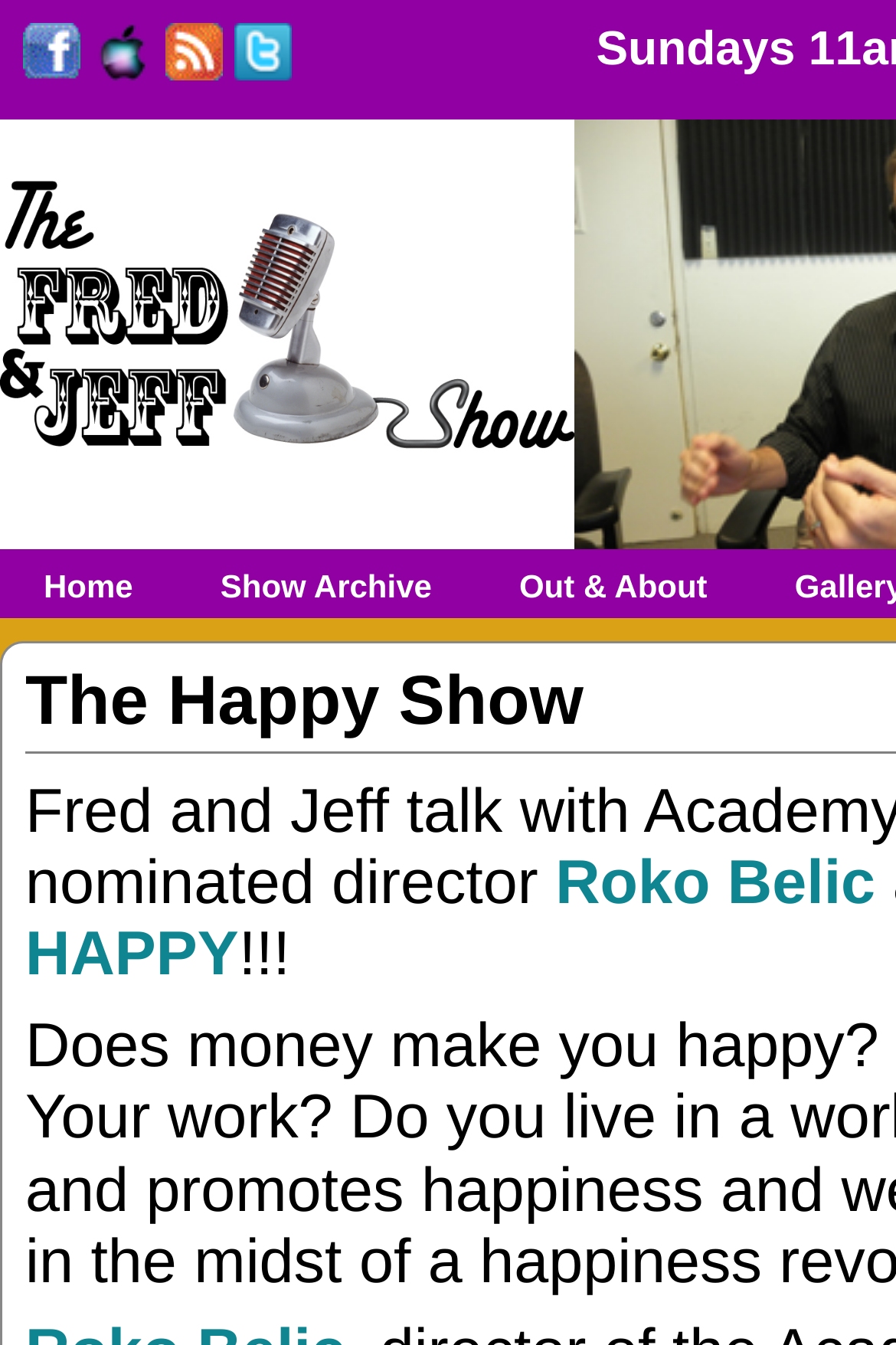Determine the bounding box coordinates for the UI element with the following description: "Out & About". The coordinates should be four float numbers between 0 and 1, represented as [left, top, right, bottom].

[0.569, 0.408, 0.8, 0.459]